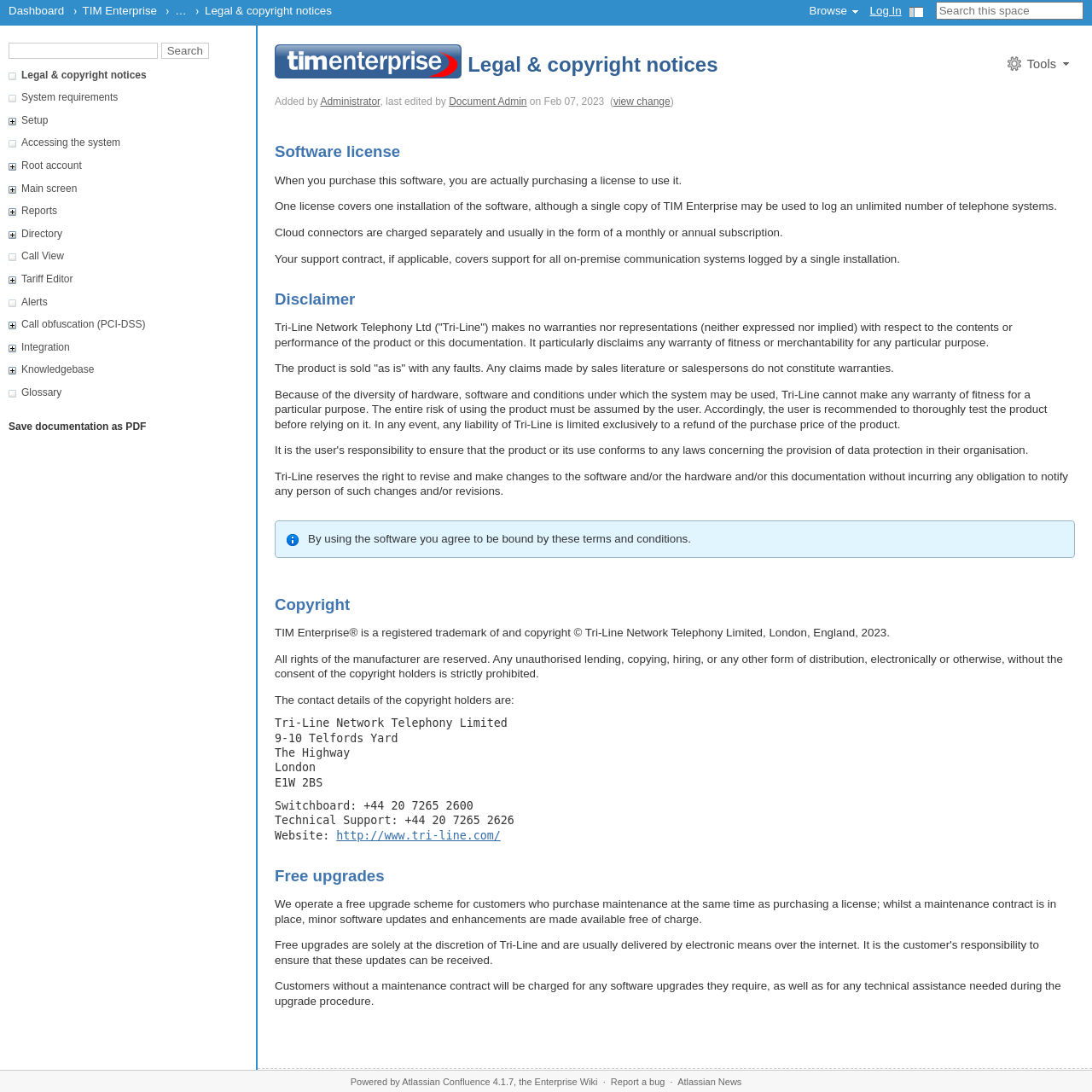Locate the bounding box coordinates of the element you need to click to accomplish the task described by this instruction: "Log in to the system".

[0.791, 0.0, 0.826, 0.021]